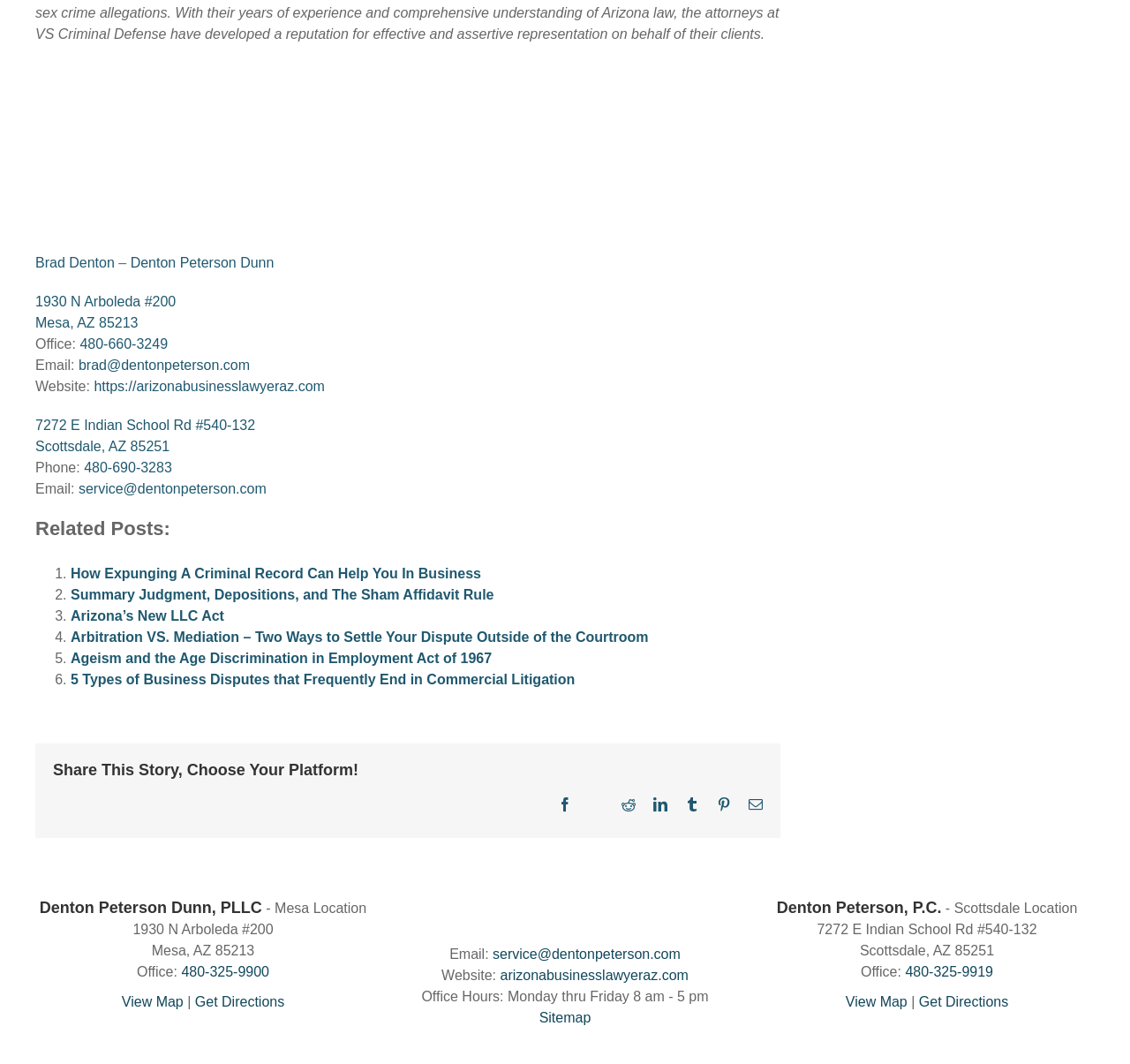Please identify the bounding box coordinates of the clickable region that I should interact with to perform the following instruction: "Read the article about Expunging A Criminal Record". The coordinates should be expressed as four float numbers between 0 and 1, i.e., [left, top, right, bottom].

[0.062, 0.532, 0.426, 0.546]